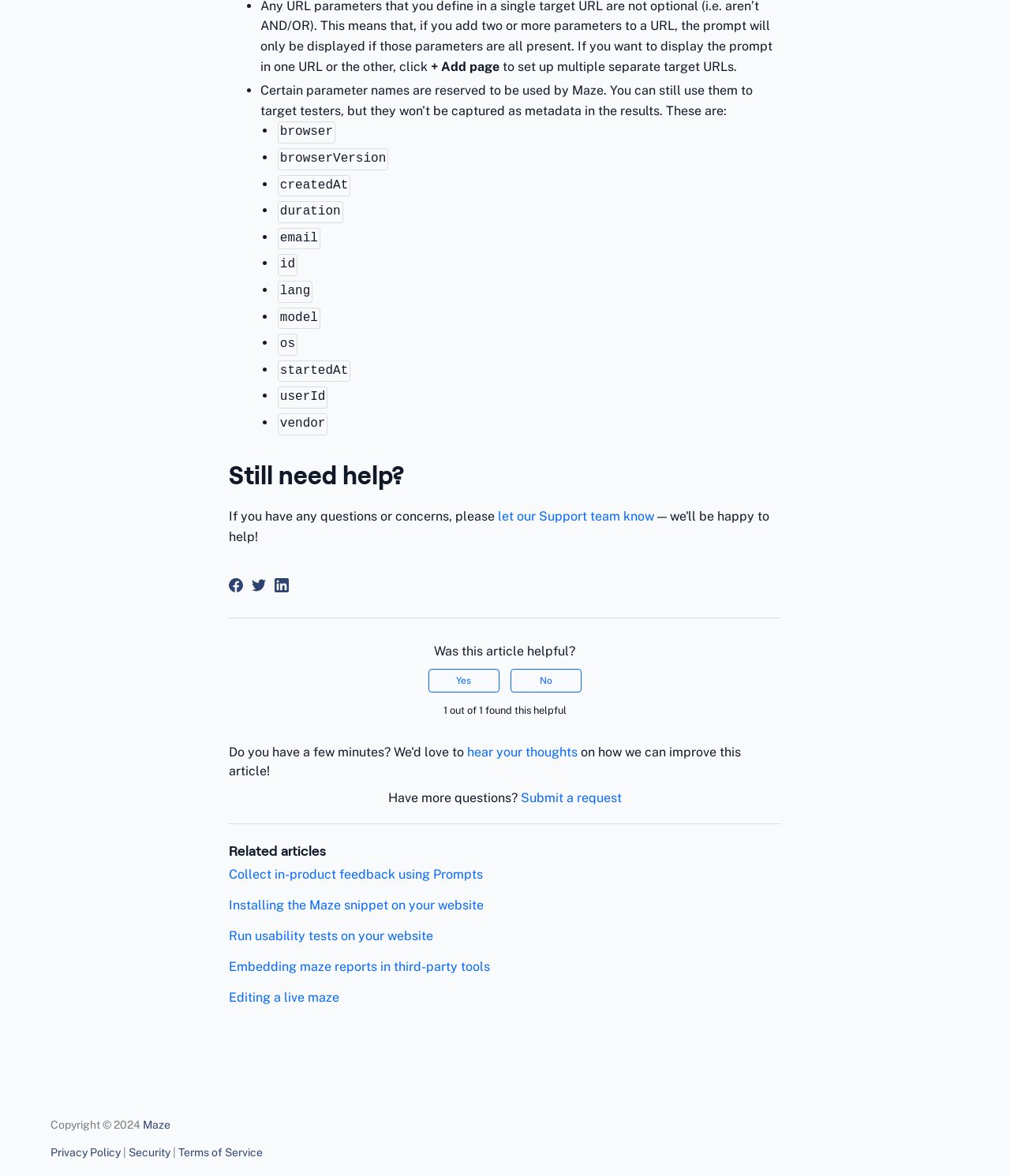Please identify the bounding box coordinates of the element that needs to be clicked to execute the following command: "Let our Support team know". Provide the bounding box using four float numbers between 0 and 1, formatted as [left, top, right, bottom].

[0.493, 0.433, 0.648, 0.445]